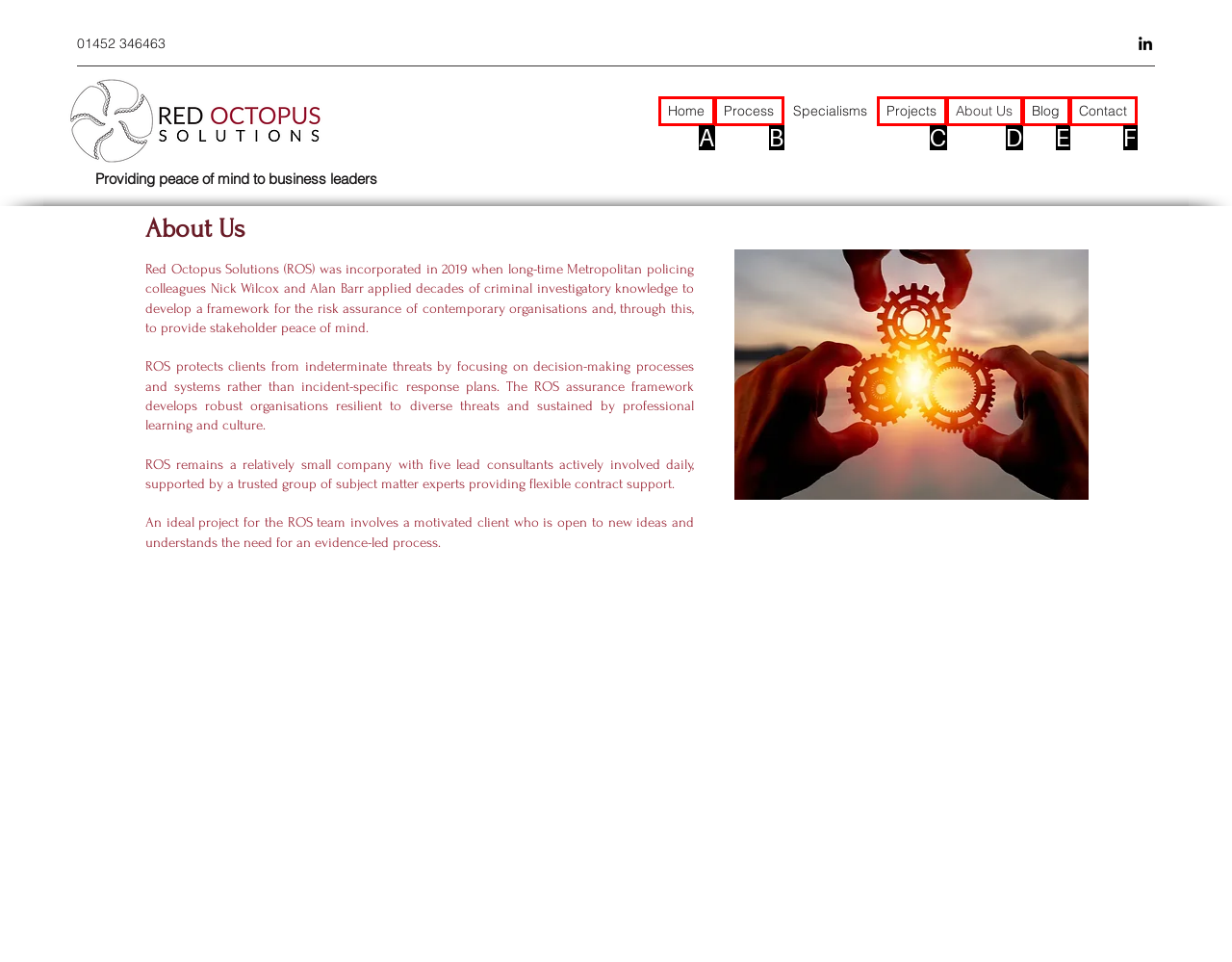Given the description: About Us, identify the matching HTML element. Provide the letter of the correct option.

D